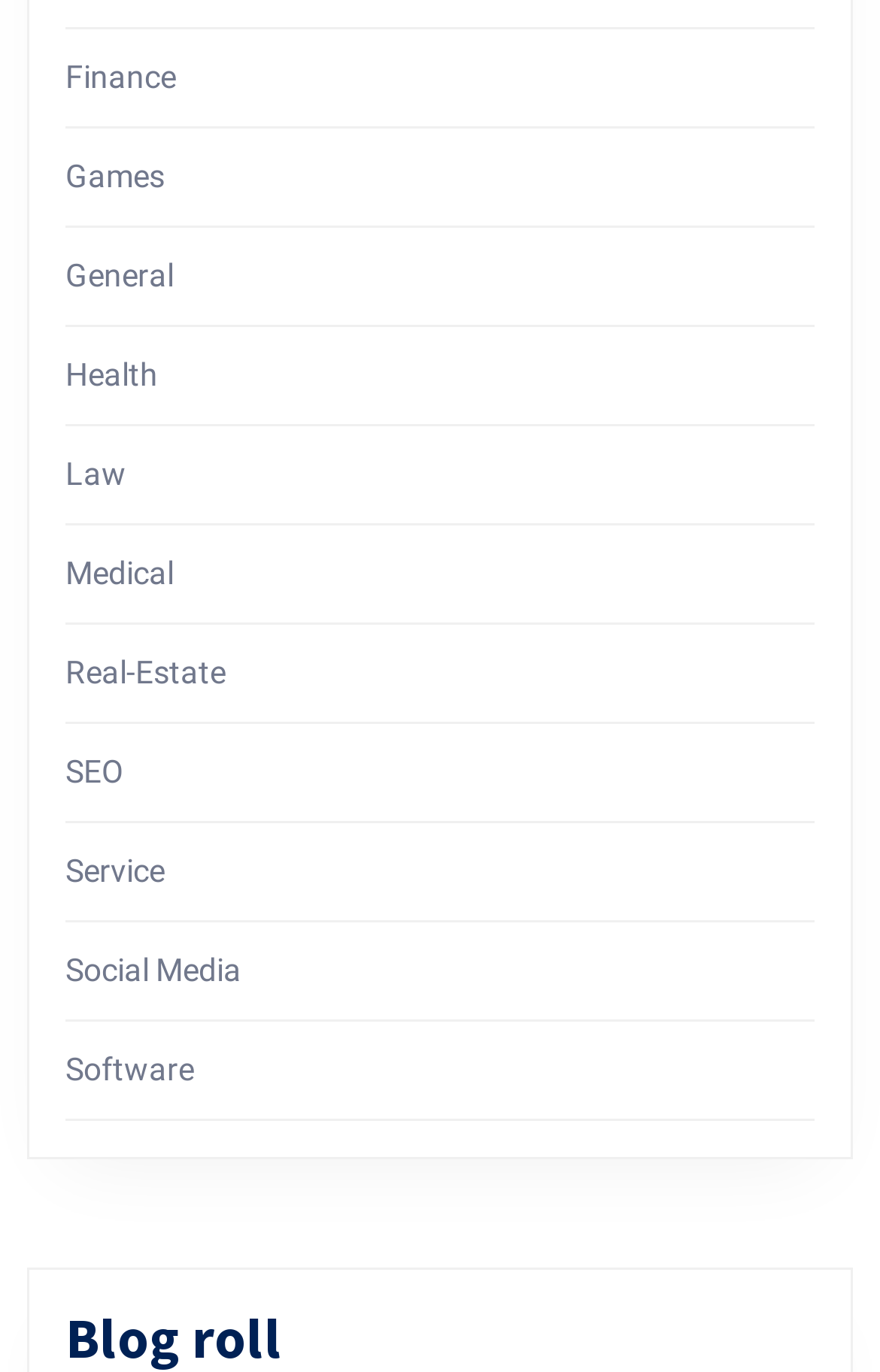Please mark the bounding box coordinates of the area that should be clicked to carry out the instruction: "Click on Finance".

[0.074, 0.043, 0.2, 0.07]